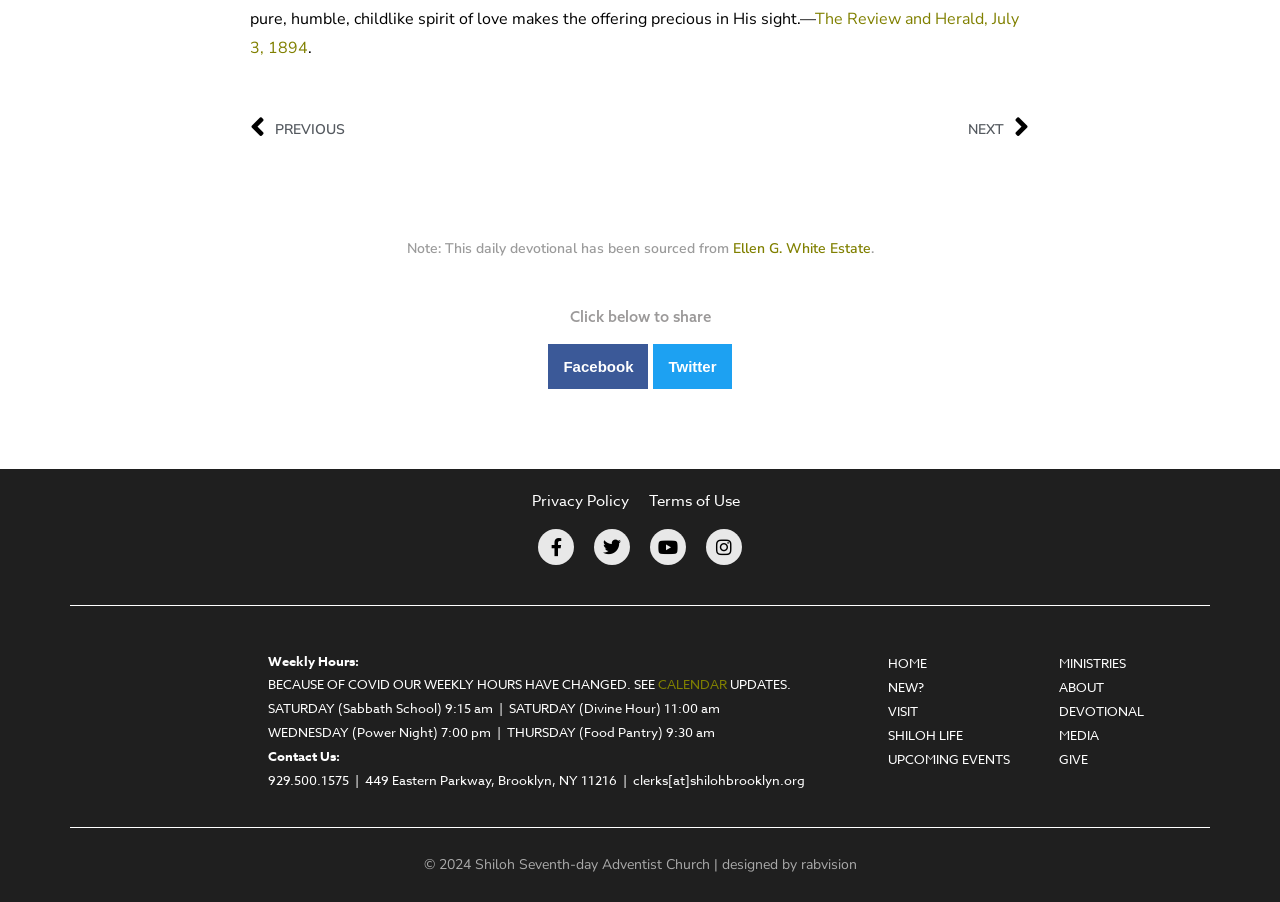Could you specify the bounding box coordinates for the clickable section to complete the following instruction: "Go to the 'HOME' page"?

[0.678, 0.721, 0.812, 0.748]